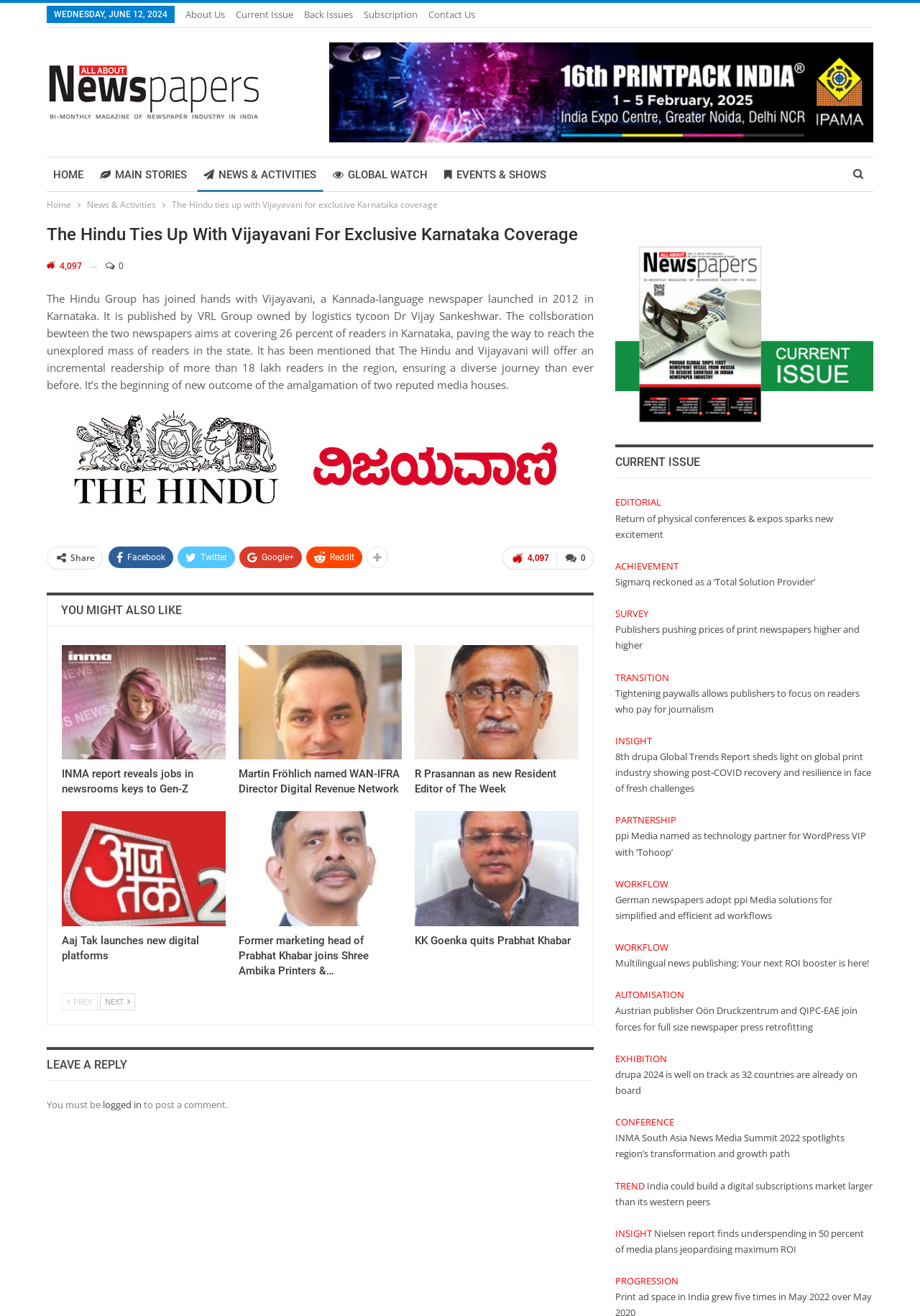Can you find the bounding box coordinates of the area I should click to execute the following instruction: "Read the article 'The Hindu Ties Up With Vijayavani For Exclusive Karnataka Coverage'"?

[0.051, 0.17, 0.645, 0.187]